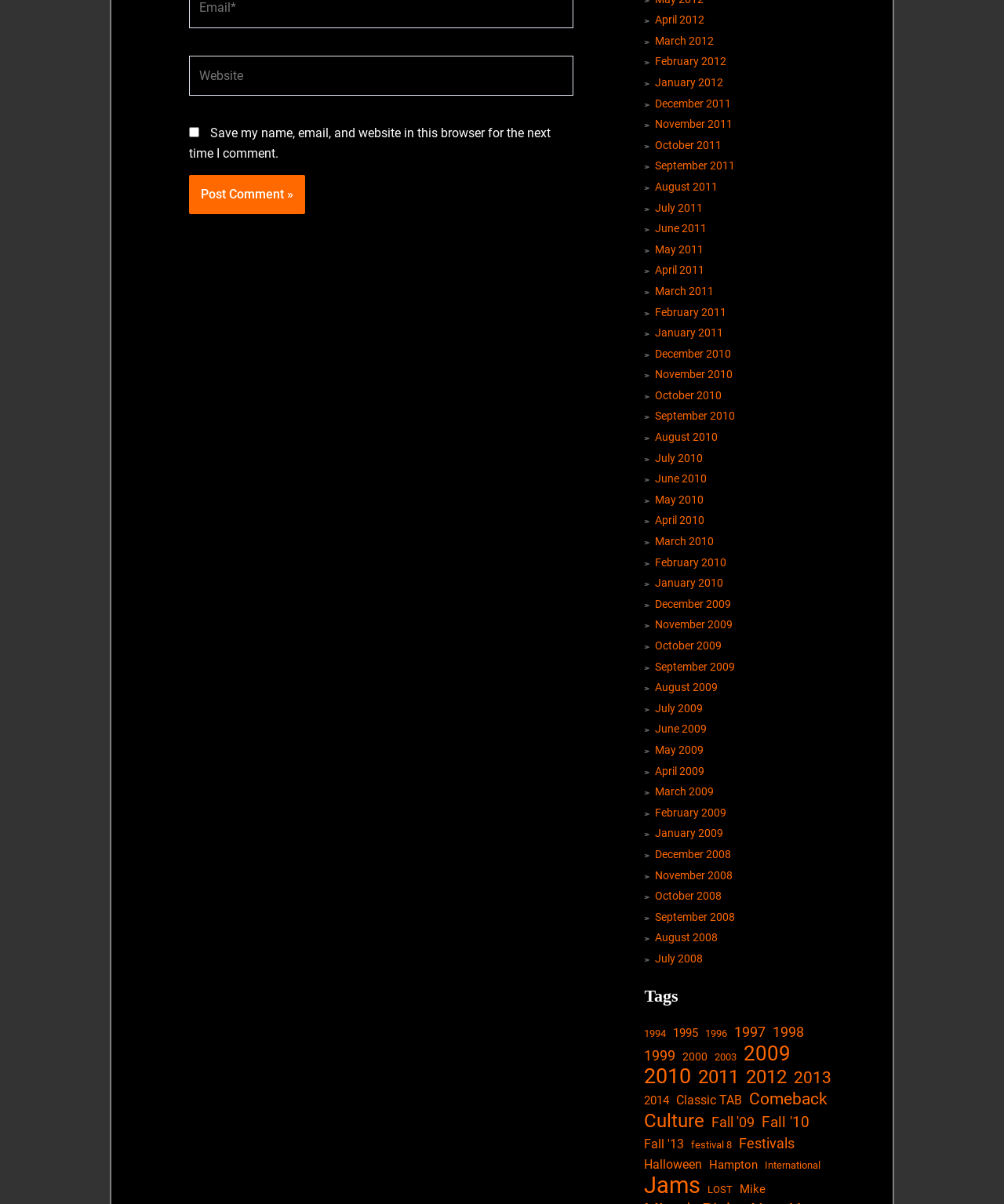Show the bounding box coordinates of the region that should be clicked to follow the instruction: "Enter website."

[0.188, 0.046, 0.571, 0.08]